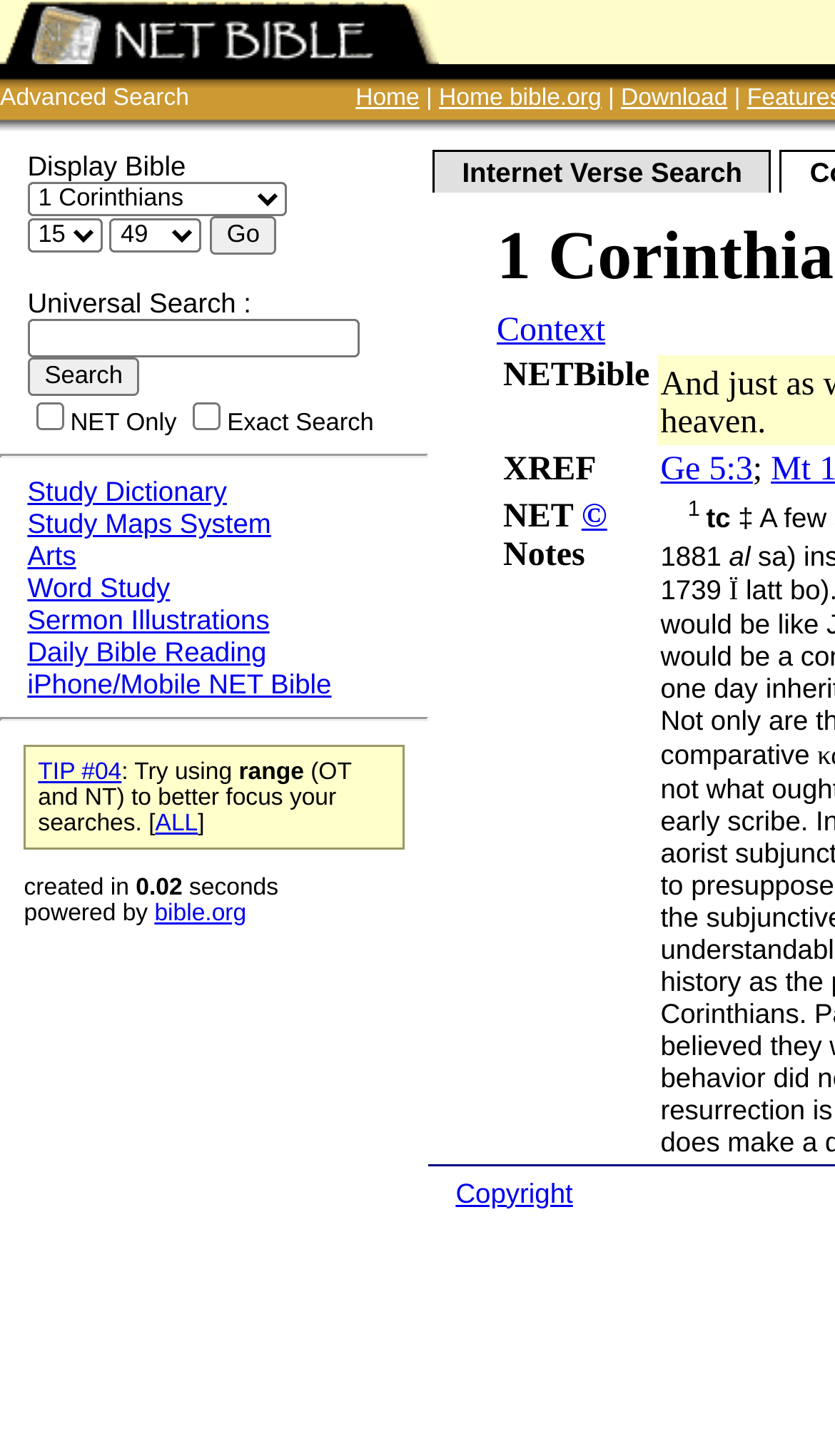Locate the bounding box coordinates of the clickable area needed to fulfill the instruction: "Go to the context page".

[0.595, 0.215, 0.725, 0.24]